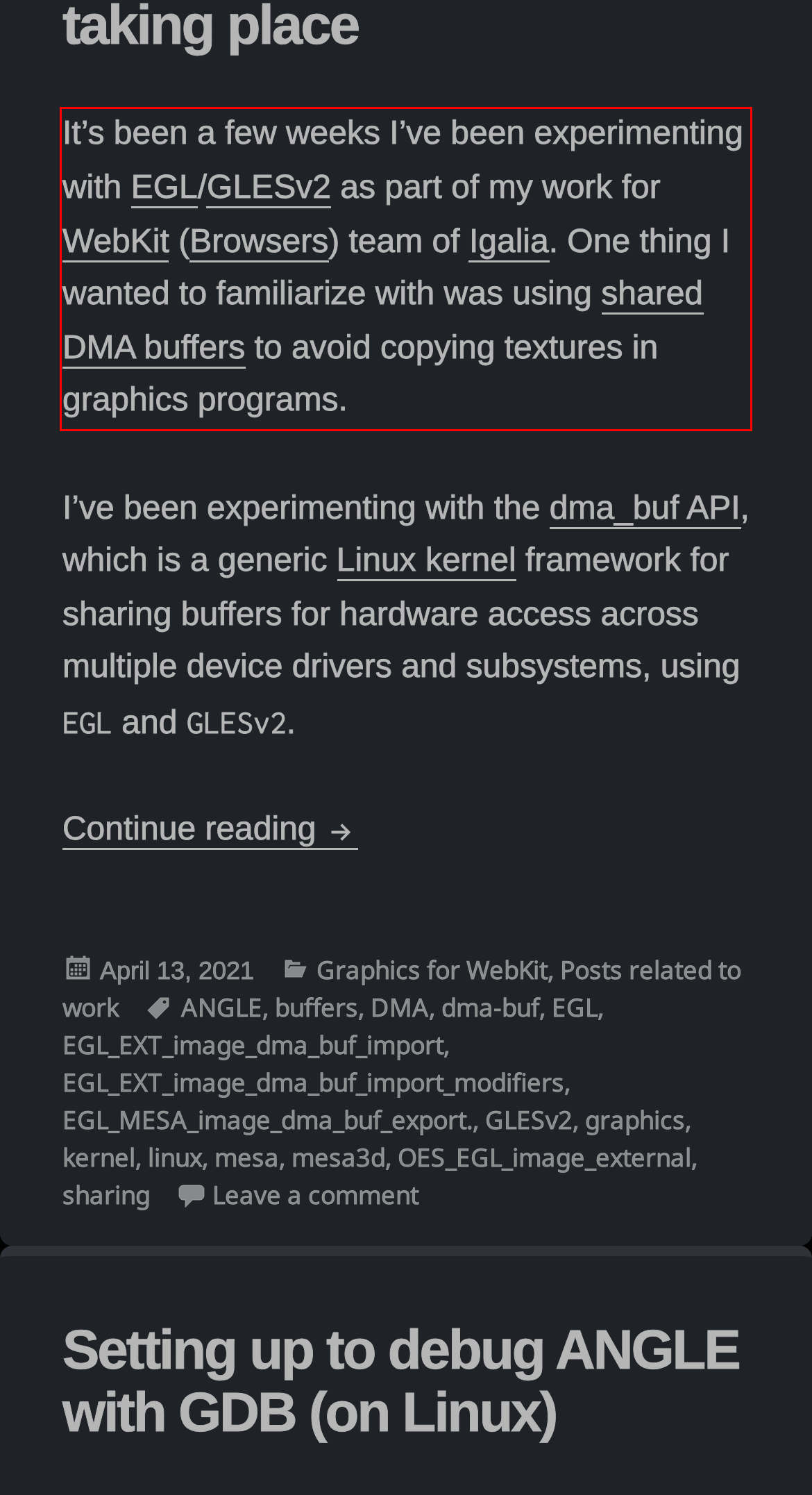You have a screenshot of a webpage, and there is a red bounding box around a UI element. Utilize OCR to extract the text within this red bounding box.

It’s been a few weeks I’ve been experimenting with EGL/GLESv2 as part of my work for WebKit (Browsers) team of Igalia. One thing I wanted to familiarize with was using shared DMA buffers to avoid copying textures in graphics programs.